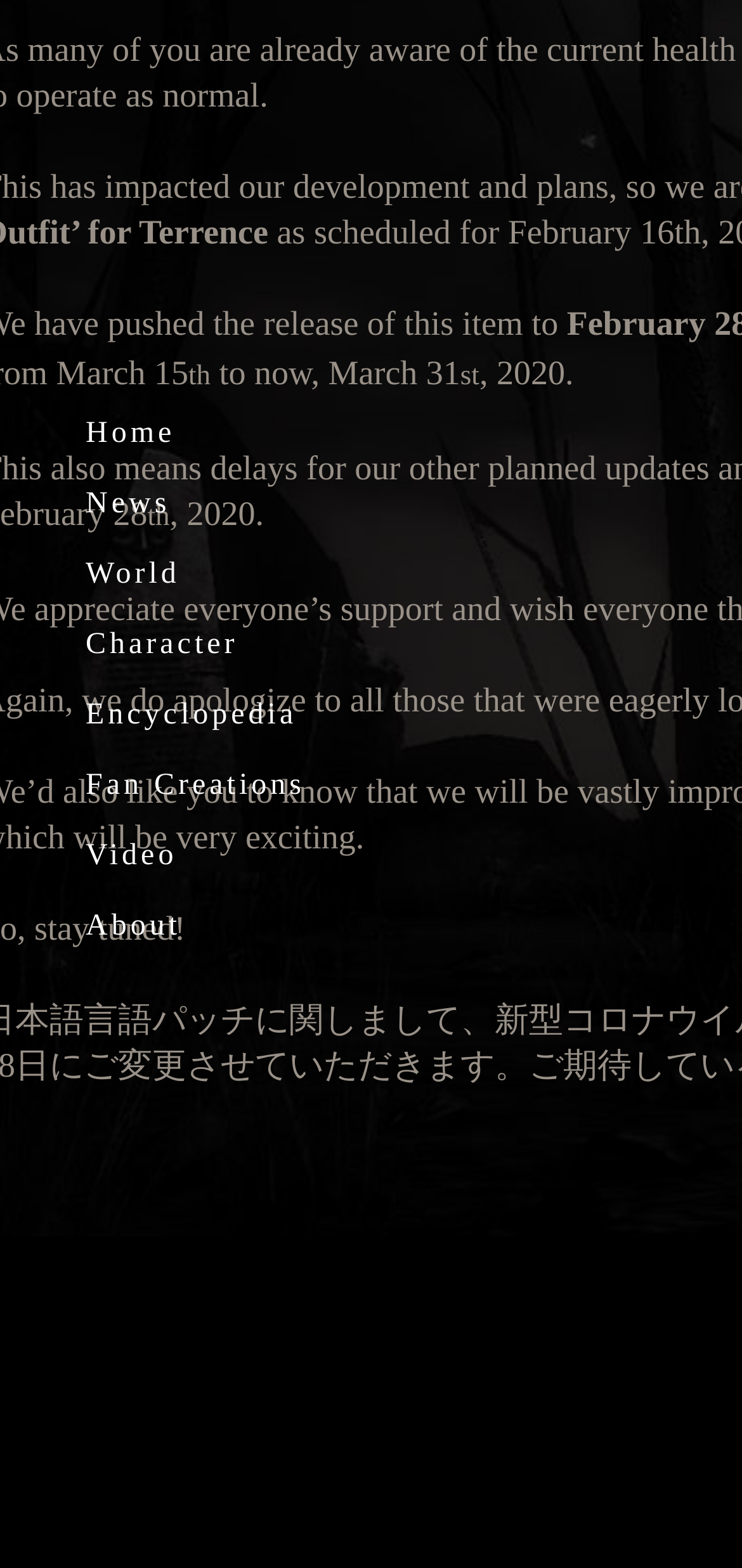What is the position of the 'World' link relative to the 'Home' link?
Please use the image to deliver a detailed and complete answer.

I compared the y1 and y2 coordinates of the bounding boxes of the 'Home' and 'World' links. Since the y1 and y2 values of the 'World' link are greater than those of the 'Home' link, it means that the 'World' link is located below the 'Home' link.